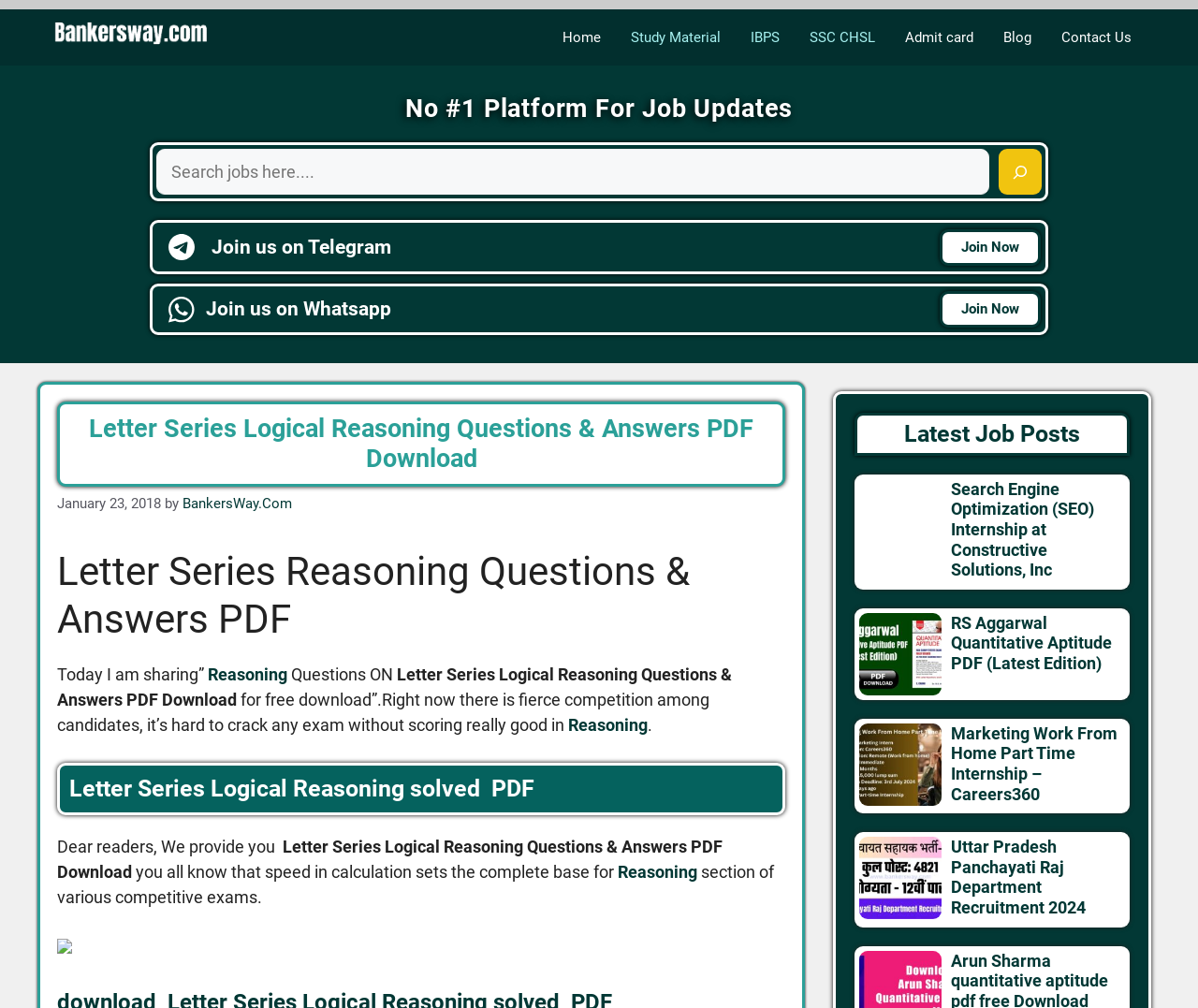Answer the question below using just one word or a short phrase: 
What is the name of the website?

Bankersway.Com